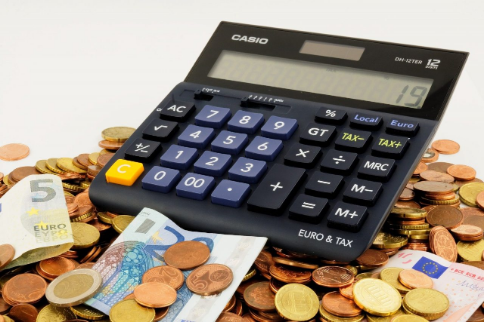Provide a brief response to the question using a single word or phrase: 
What is the likely context of the 'House of Resources' initiative?

Supporting migrant organizations